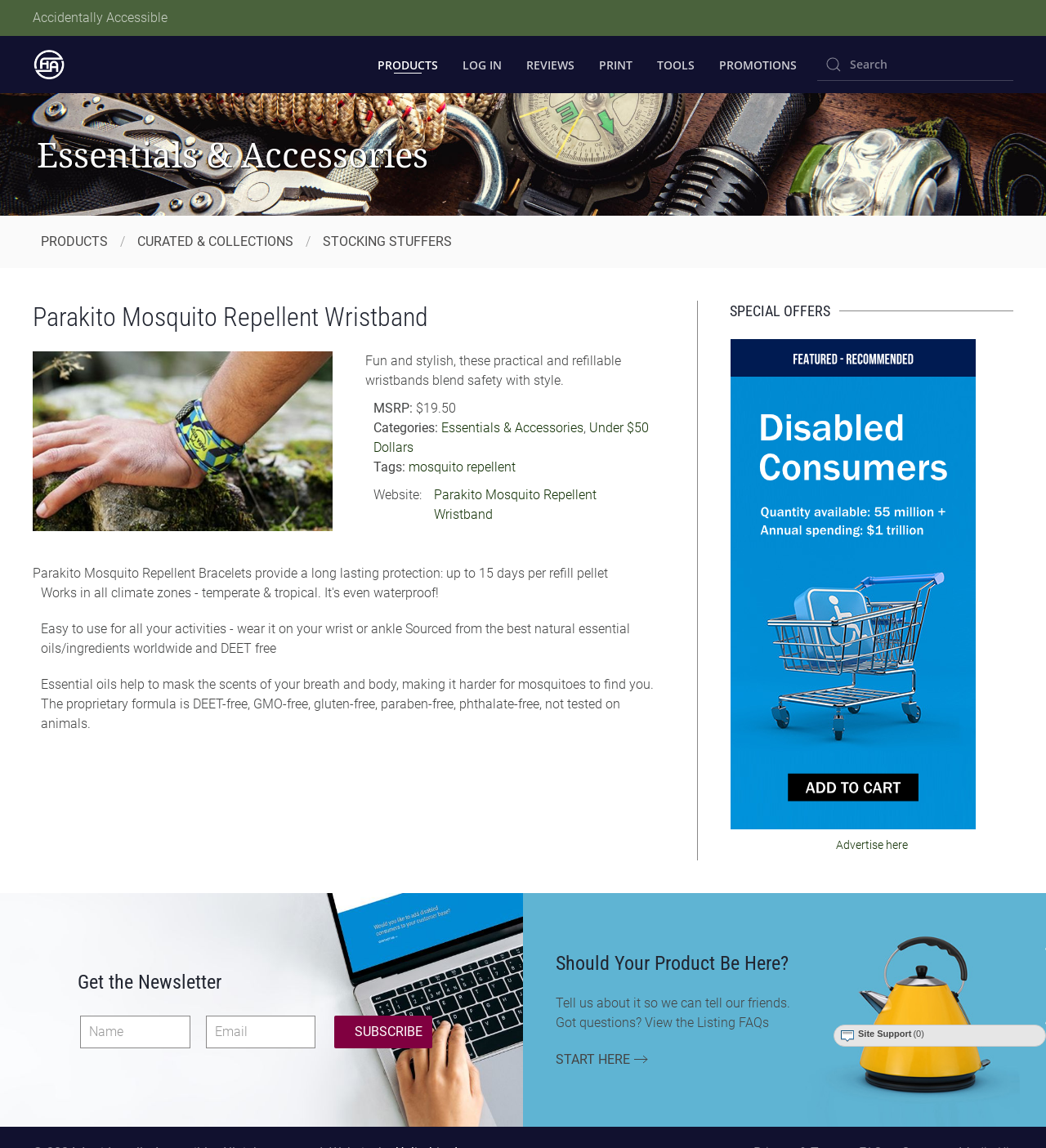Identify the bounding box coordinates of the clickable section necessary to follow the following instruction: "Subscribe to newsletter". The coordinates should be presented as four float numbers from 0 to 1, i.e., [left, top, right, bottom].

[0.32, 0.884, 0.413, 0.913]